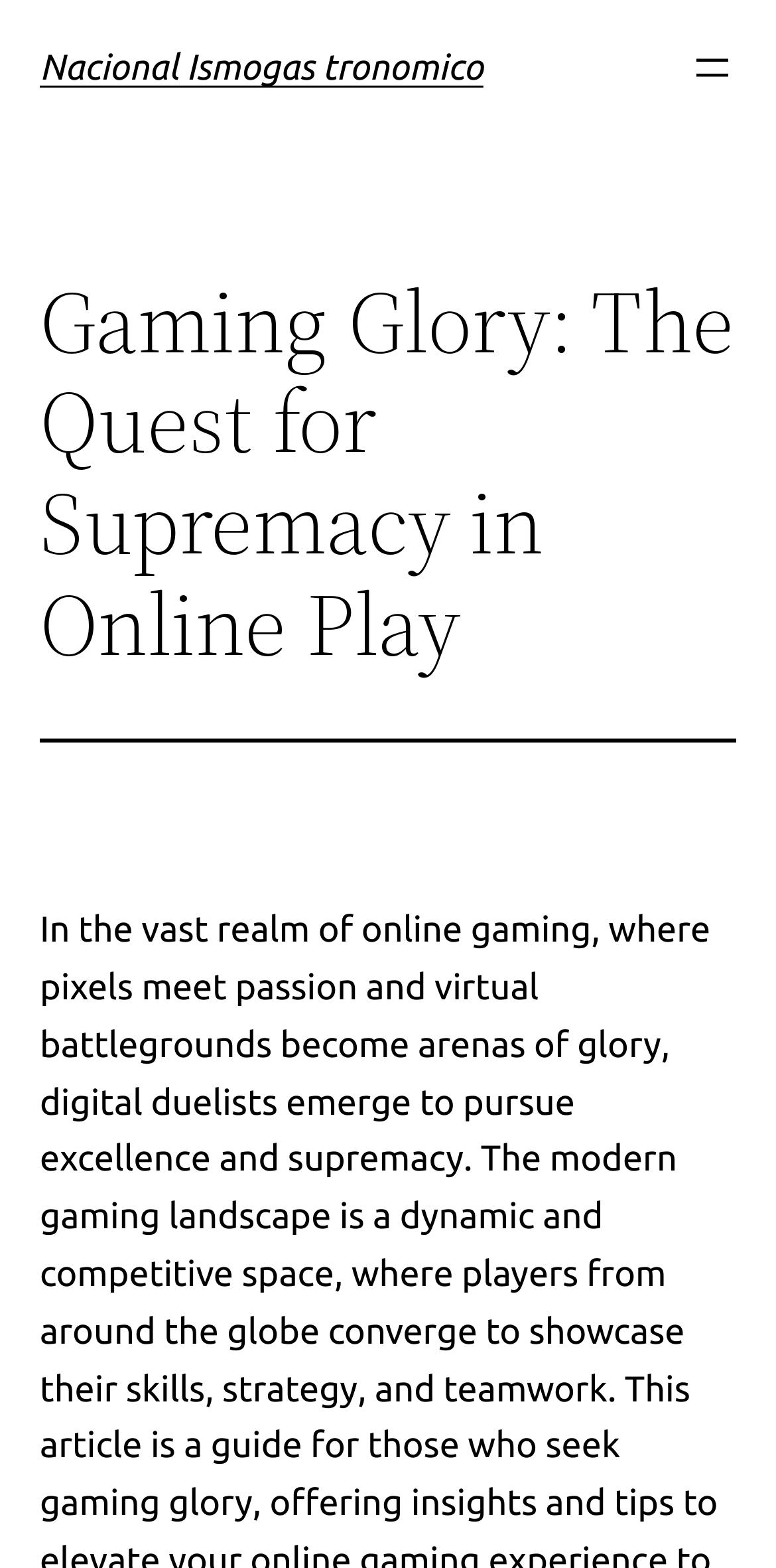Please extract the primary headline from the webpage.

Nacional Ismogas tronomico